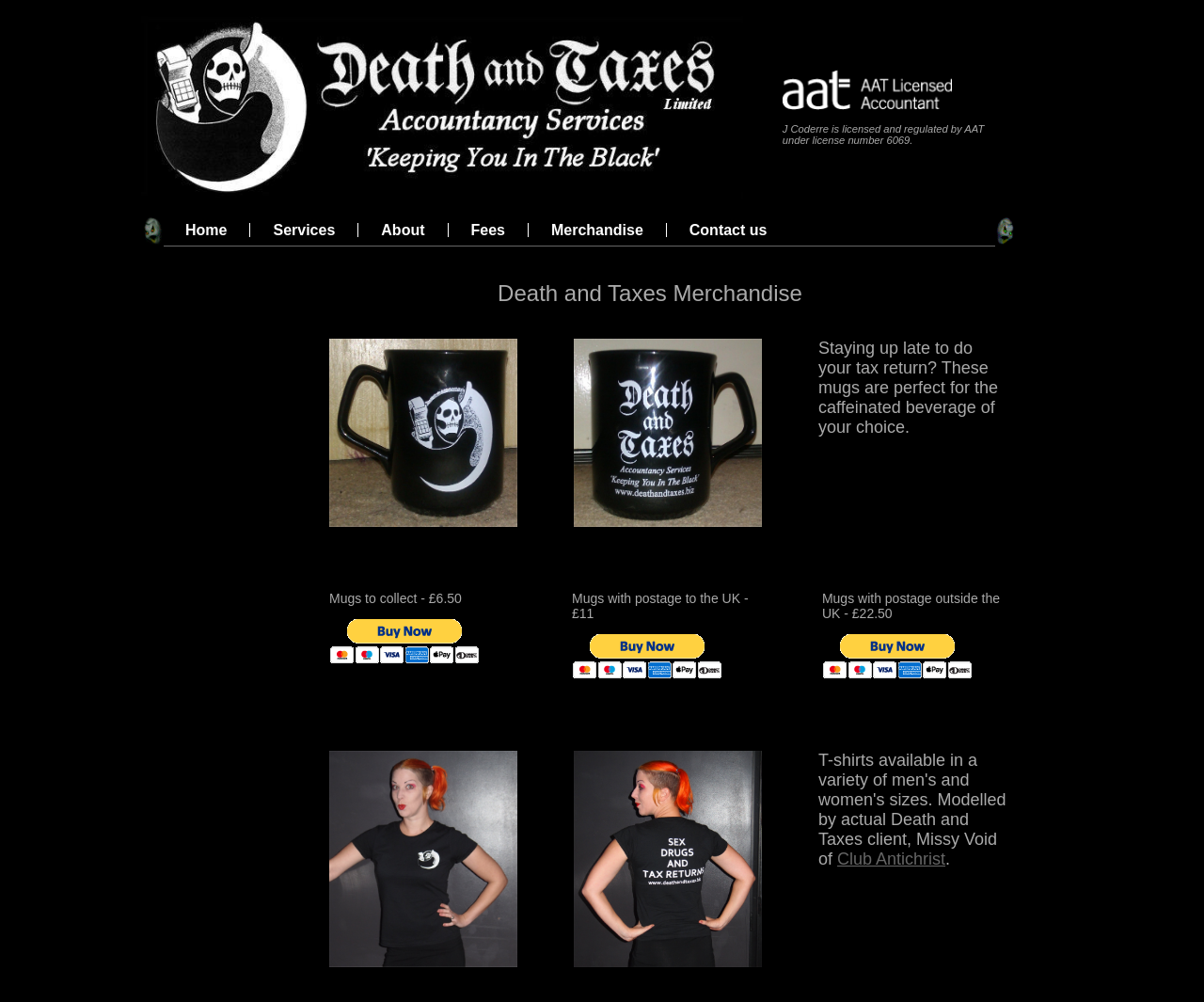Given the description: "Merchandise", determine the bounding box coordinates of the UI element. The coordinates should be formatted as four float numbers between 0 and 1, [left, top, right, bottom].

[0.44, 0.217, 0.552, 0.243]